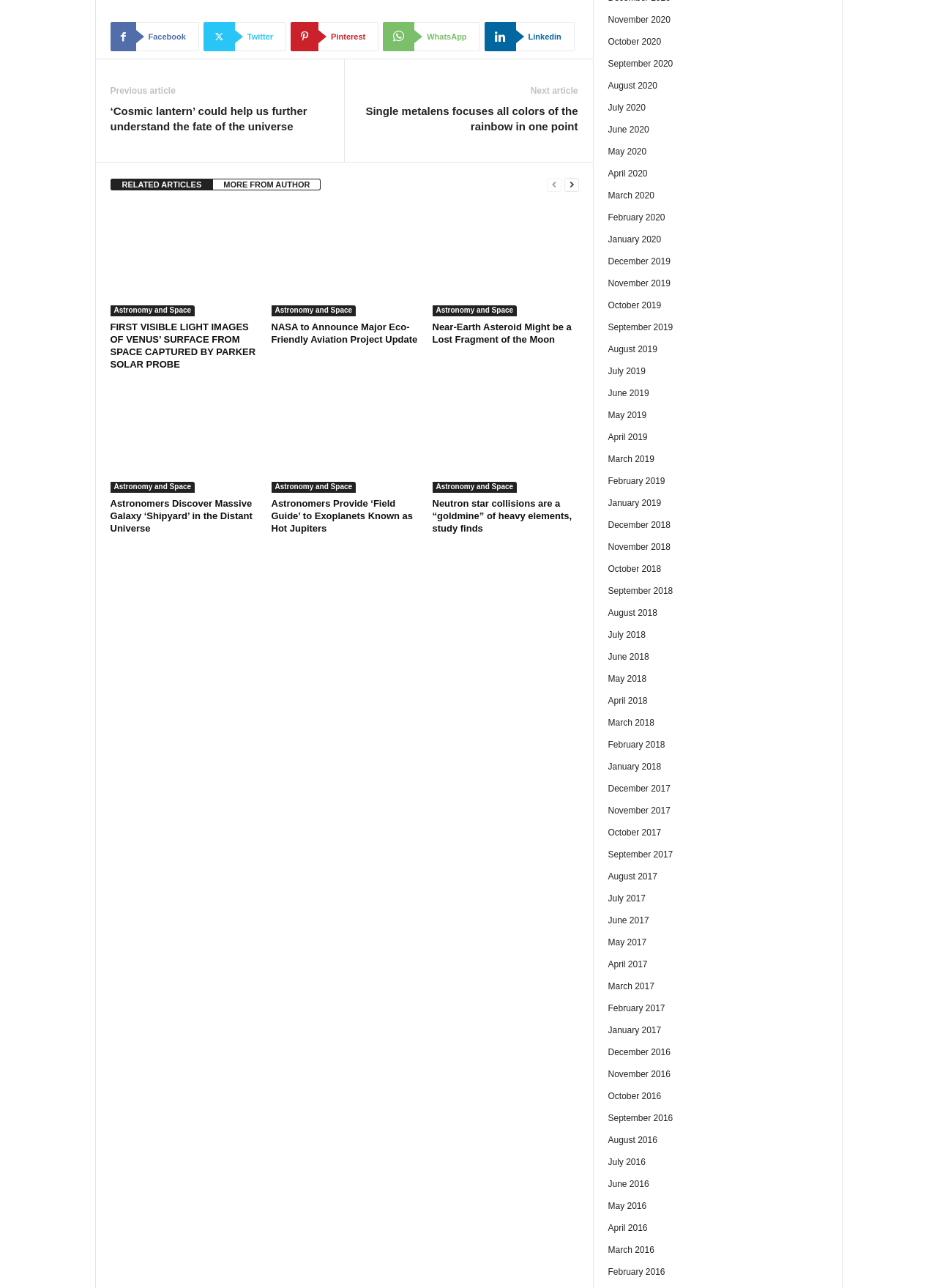Pinpoint the bounding box coordinates of the element to be clicked to execute the instruction: "View the 'Astronomy and Space' category".

[0.118, 0.237, 0.208, 0.246]